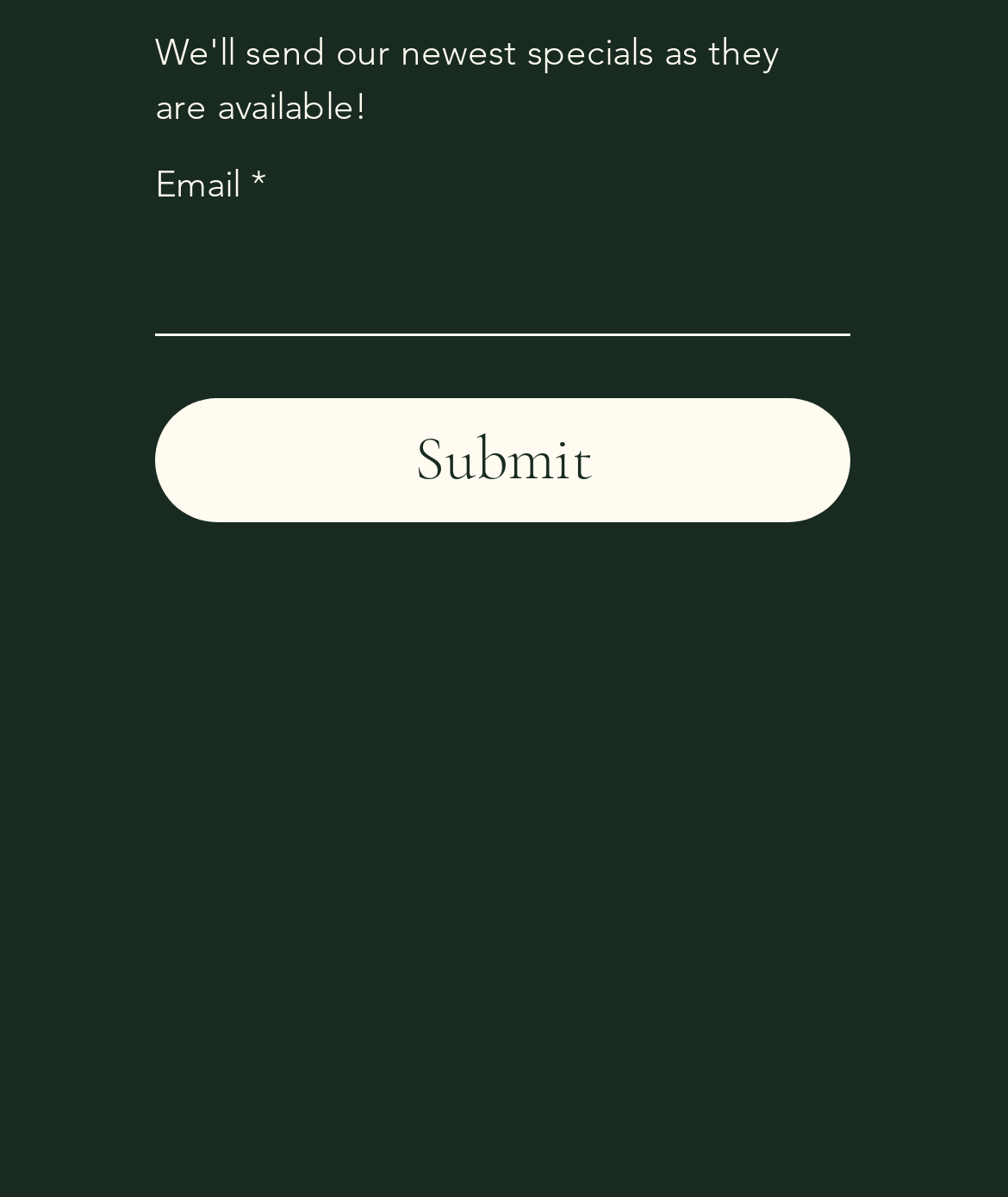Please use the details from the image to answer the following question comprehensively:
What is the required field in the form?

The form contains a textbox with a label 'Email' and a 'required' attribute set to 'True', indicating that the email field is a required field in the form.